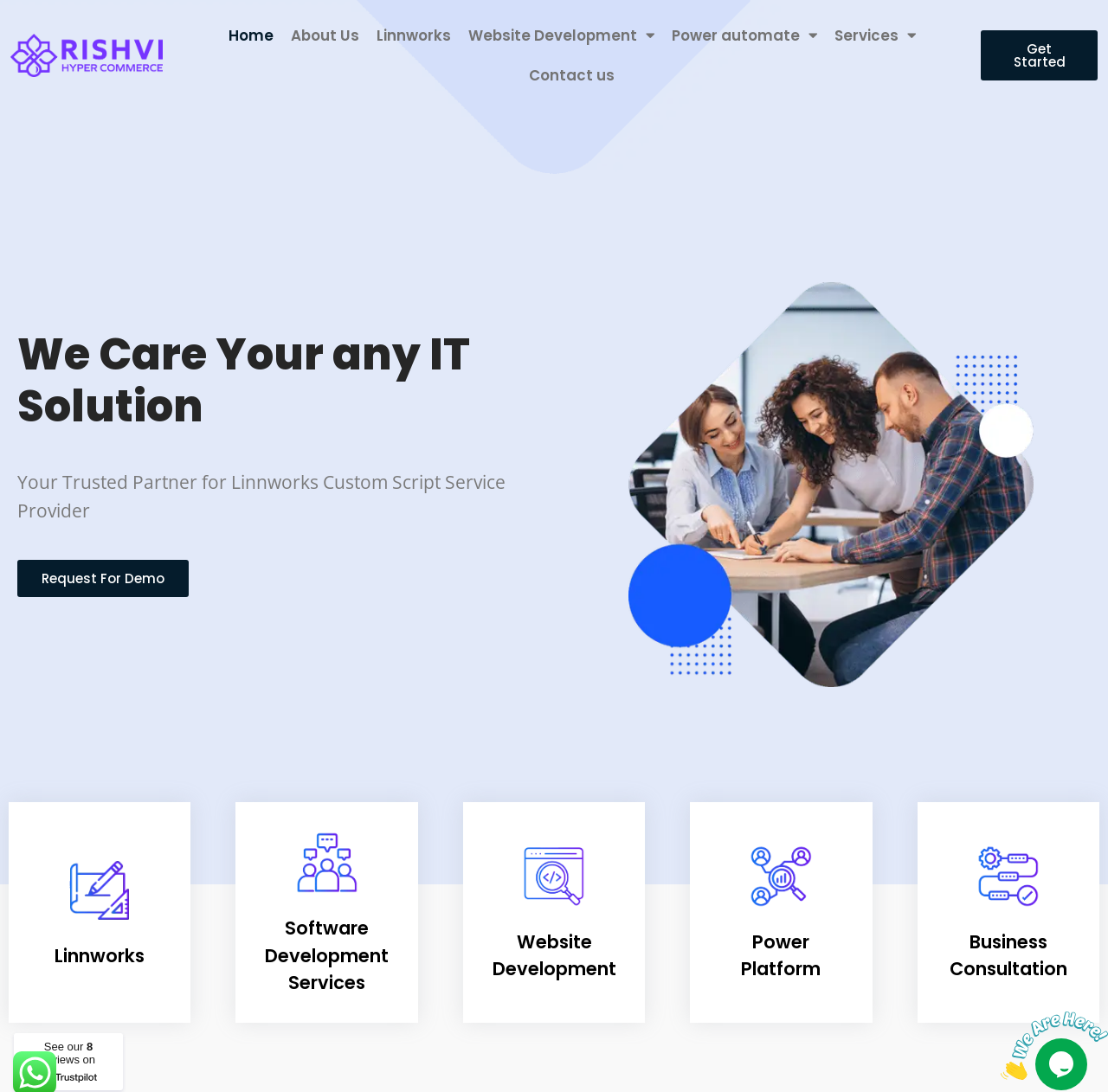Provide the bounding box coordinates of the HTML element this sentence describes: "Software Development Services". The bounding box coordinates consist of four float numbers between 0 and 1, i.e., [left, top, right, bottom].

[0.239, 0.811, 0.351, 0.884]